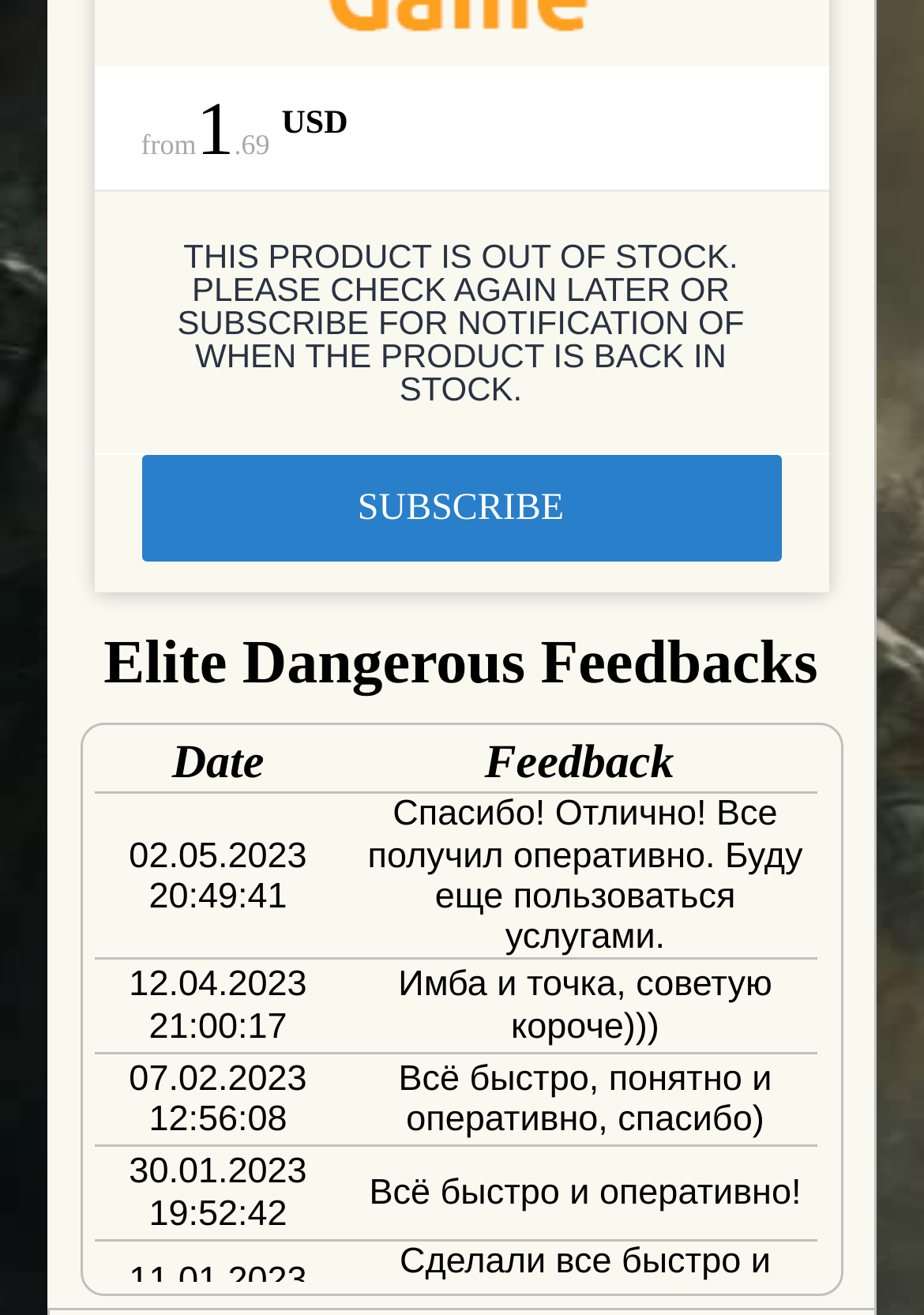Analyze the image and answer the question with as much detail as possible: 
What is the price of the product?

The price of the product can be found in the top section of the webpage, where it is written '1.69 USD'. This indicates that the product costs 69 units of USD.